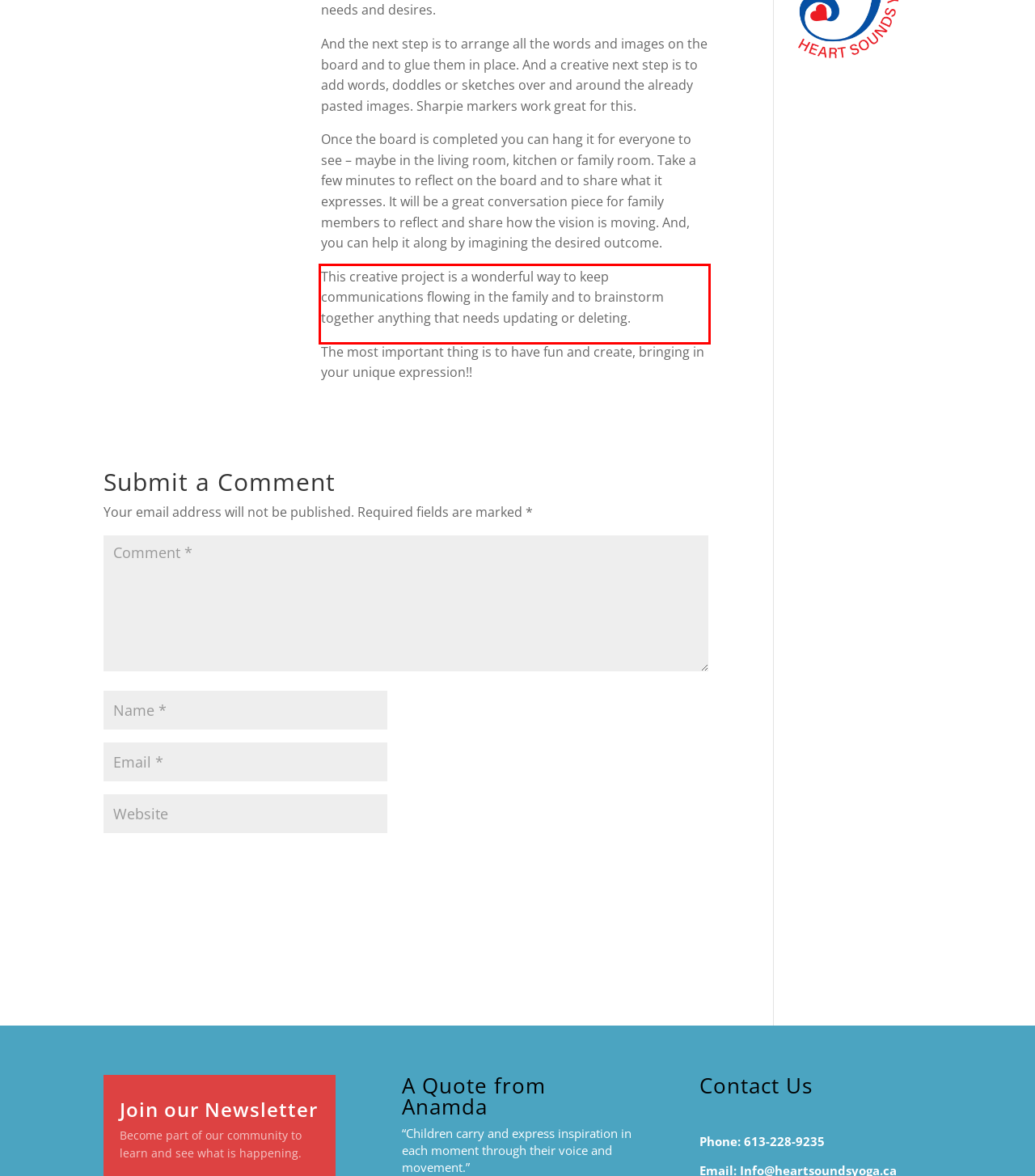Please analyze the screenshot of a webpage and extract the text content within the red bounding box using OCR.

This creative project is a wonderful way to keep communications flowing in the family and to brainstorm together anything that needs updating or deleting.